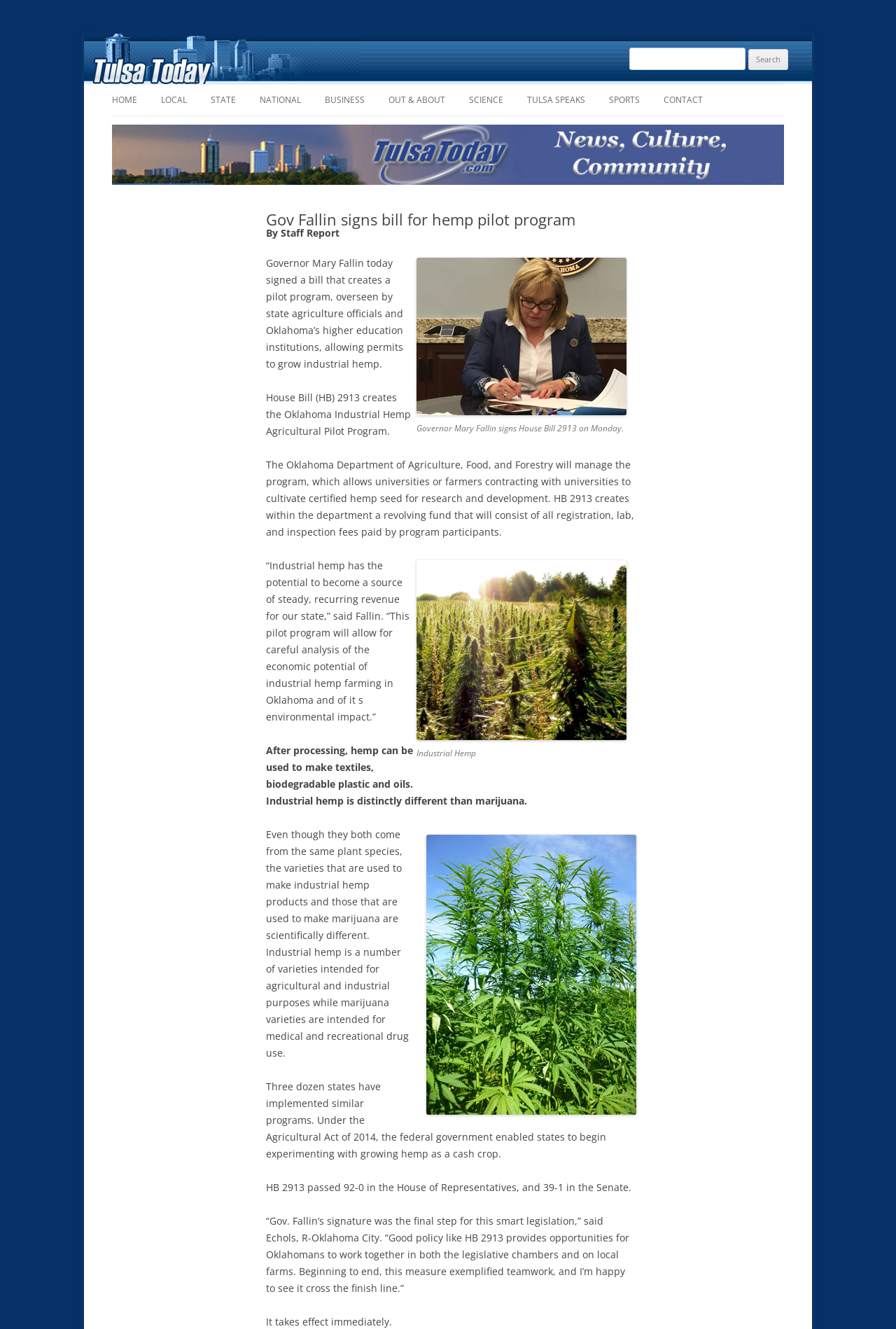Given the description: "Tulsa Speaks", determine the bounding box coordinates of the UI element. The coordinates should be formatted as four float numbers between 0 and 1, [left, top, right, bottom].

[0.588, 0.064, 0.653, 0.087]